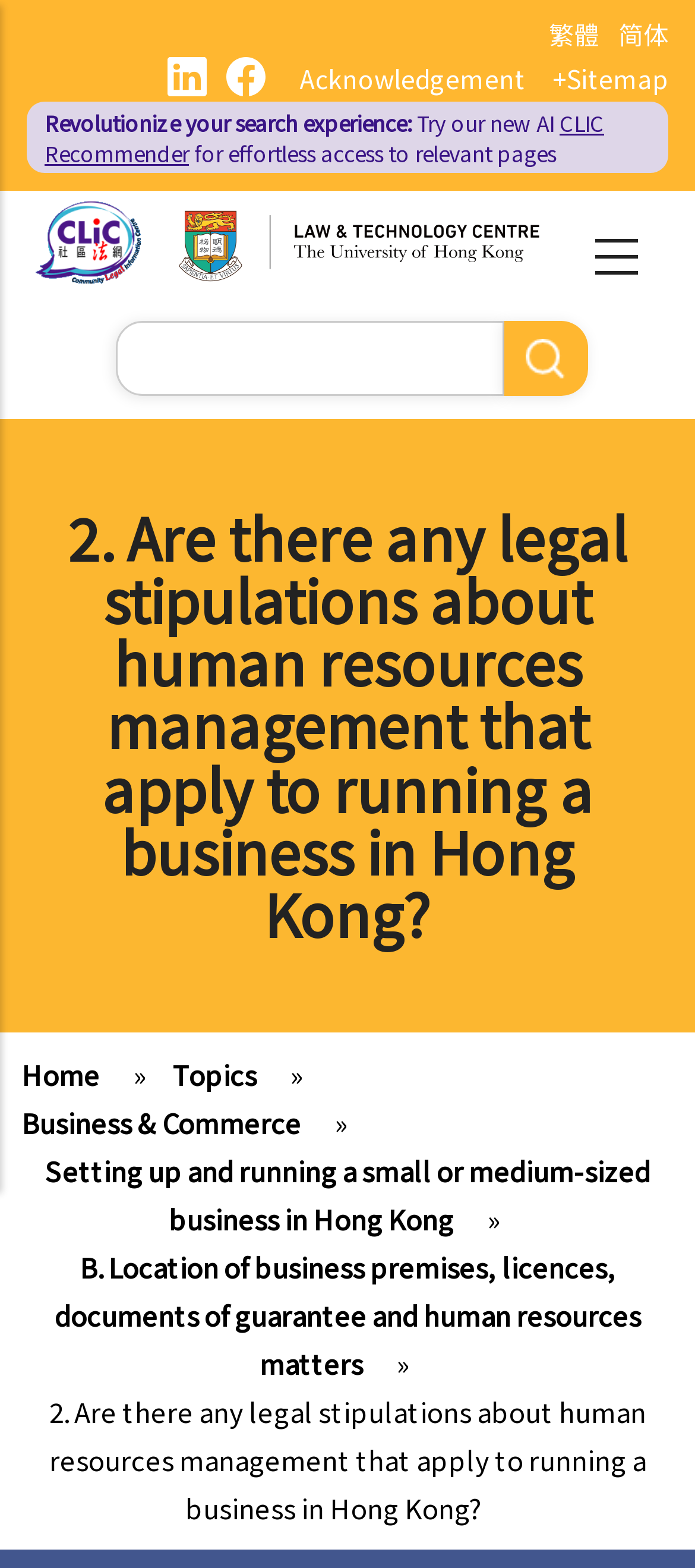Determine the coordinates of the bounding box that should be clicked to complete the instruction: "View sitemap". The coordinates should be represented by four float numbers between 0 and 1: [left, top, right, bottom].

[0.767, 0.039, 0.962, 0.062]